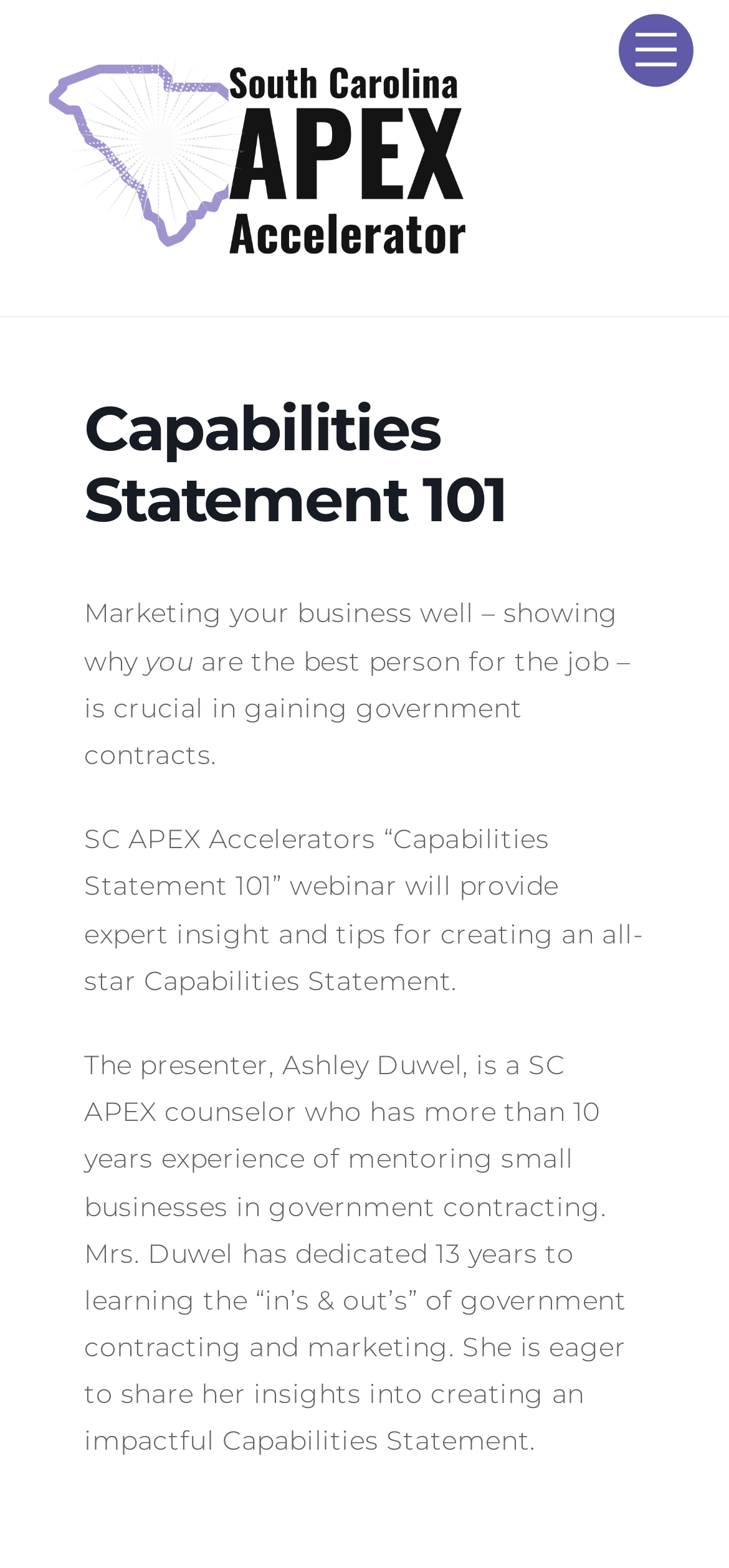Answer this question in one word or a short phrase: How many years of experience does Ashley Duwel have in government contracting?

13 years